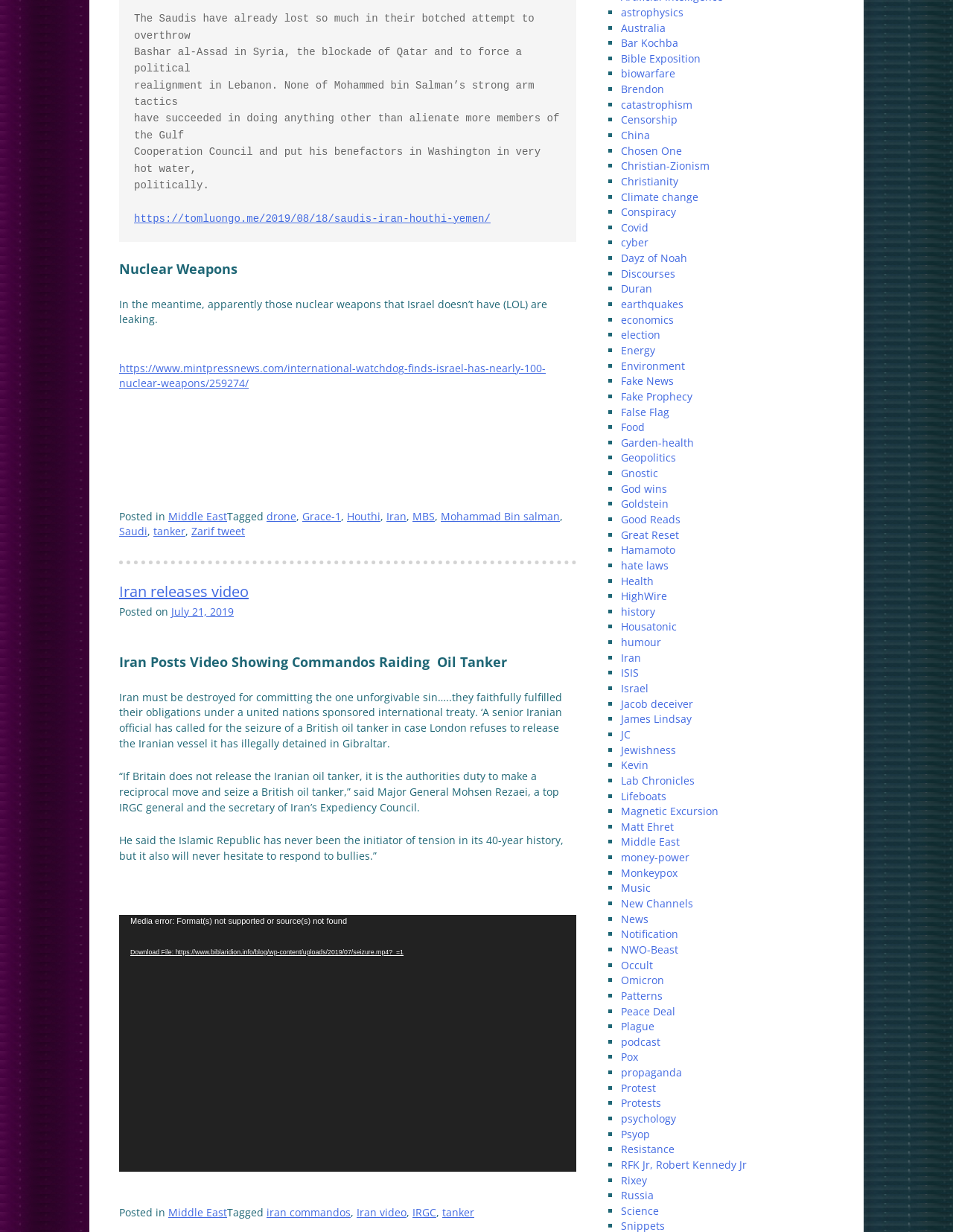What is the name of the Iranian official mentioned in the article?
With the help of the image, please provide a detailed response to the question.

The article mentions a senior Iranian official, Major General Mohsen Rezaei, who is the secretary of Iran's Expediency Council.